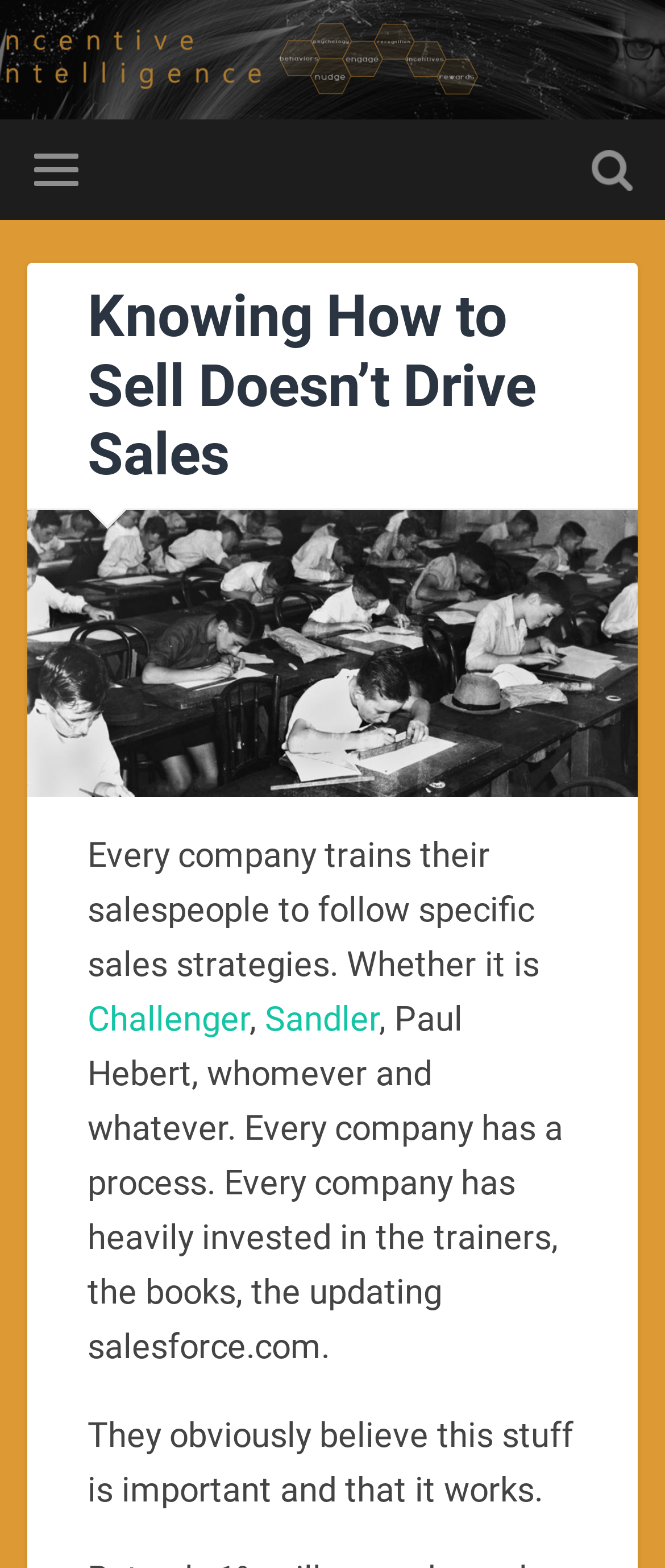What is the author's opinion on sales training?
Using the image, answer in one word or phrase.

Skeptical